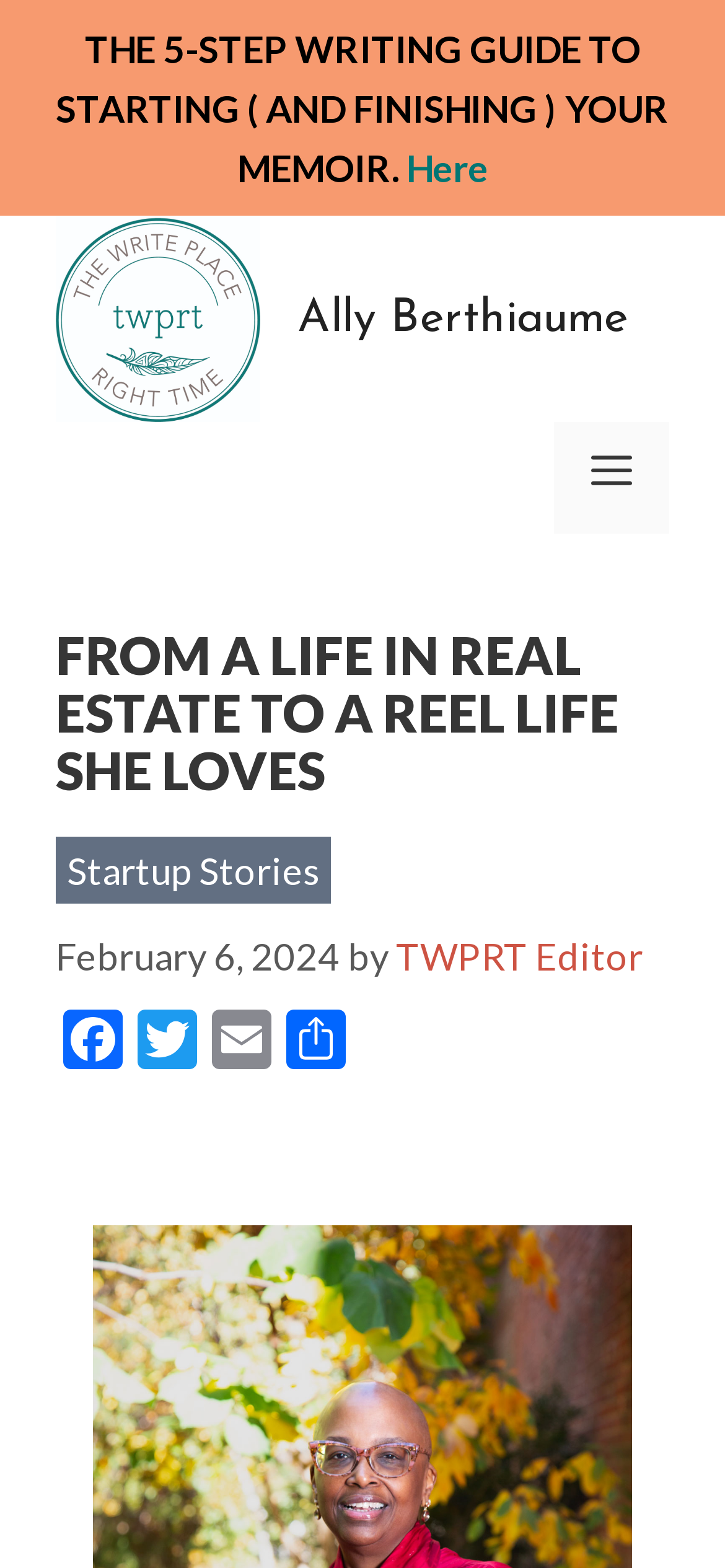Please find and report the bounding box coordinates of the element to click in order to perform the following action: "Share the article". The coordinates should be expressed as four float numbers between 0 and 1, in the format [left, top, right, bottom].

[0.385, 0.643, 0.487, 0.686]